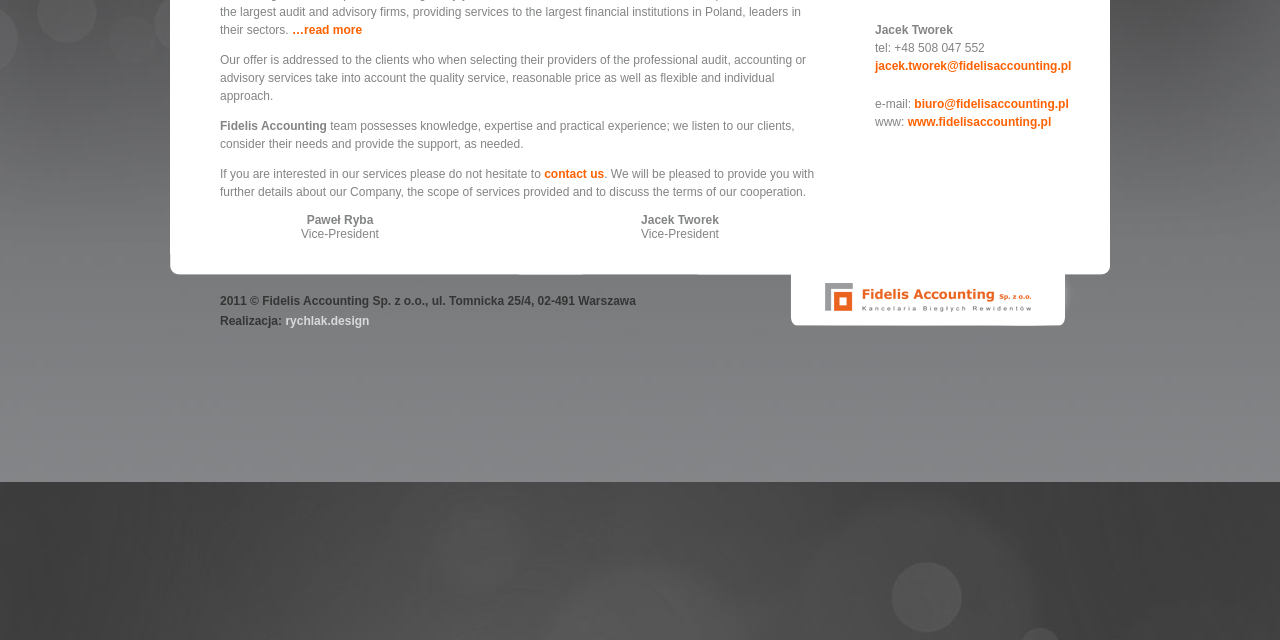Return the bounding box coordinates of the UI element that corresponds to this description: "…read more". The coordinates must be given as four float numbers in the range of 0 and 1, [left, top, right, bottom].

[0.228, 0.036, 0.283, 0.058]